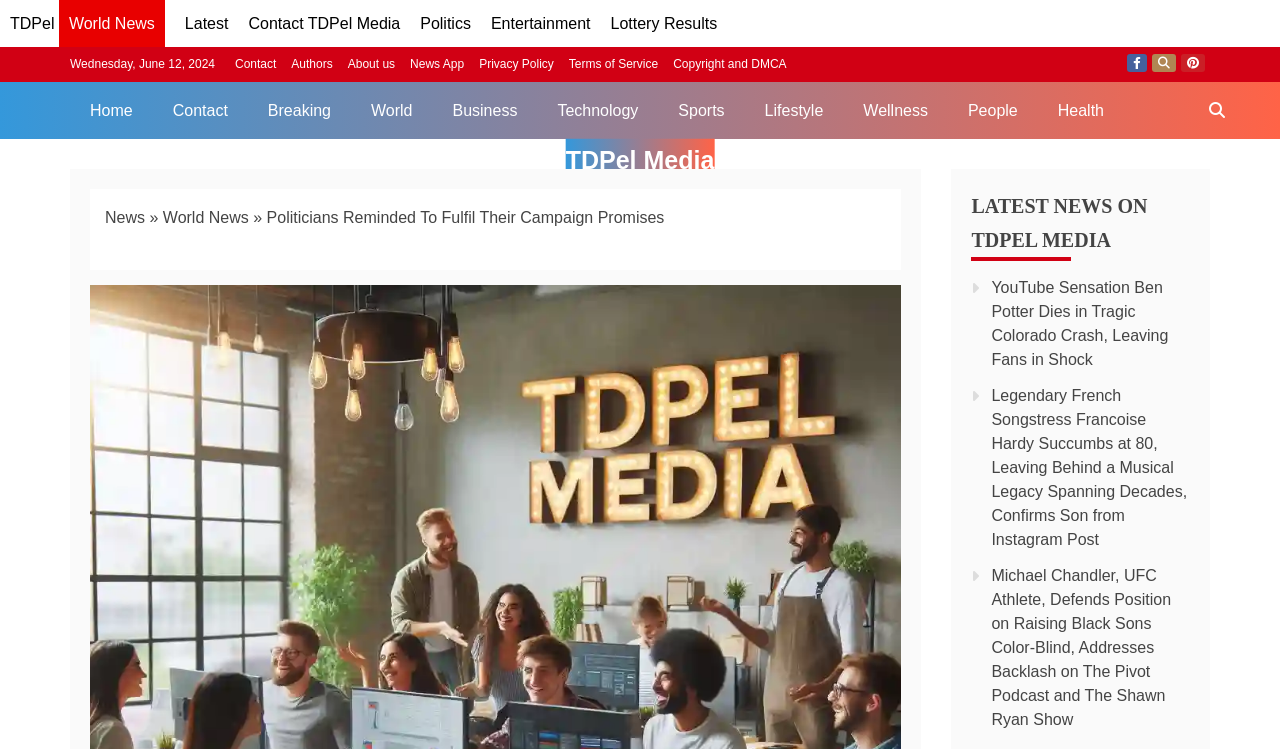Determine the bounding box coordinates of the UI element that matches the following description: "Breaking". The coordinates should be four float numbers between 0 and 1 in the format [left, top, right, bottom].

[0.194, 0.109, 0.274, 0.185]